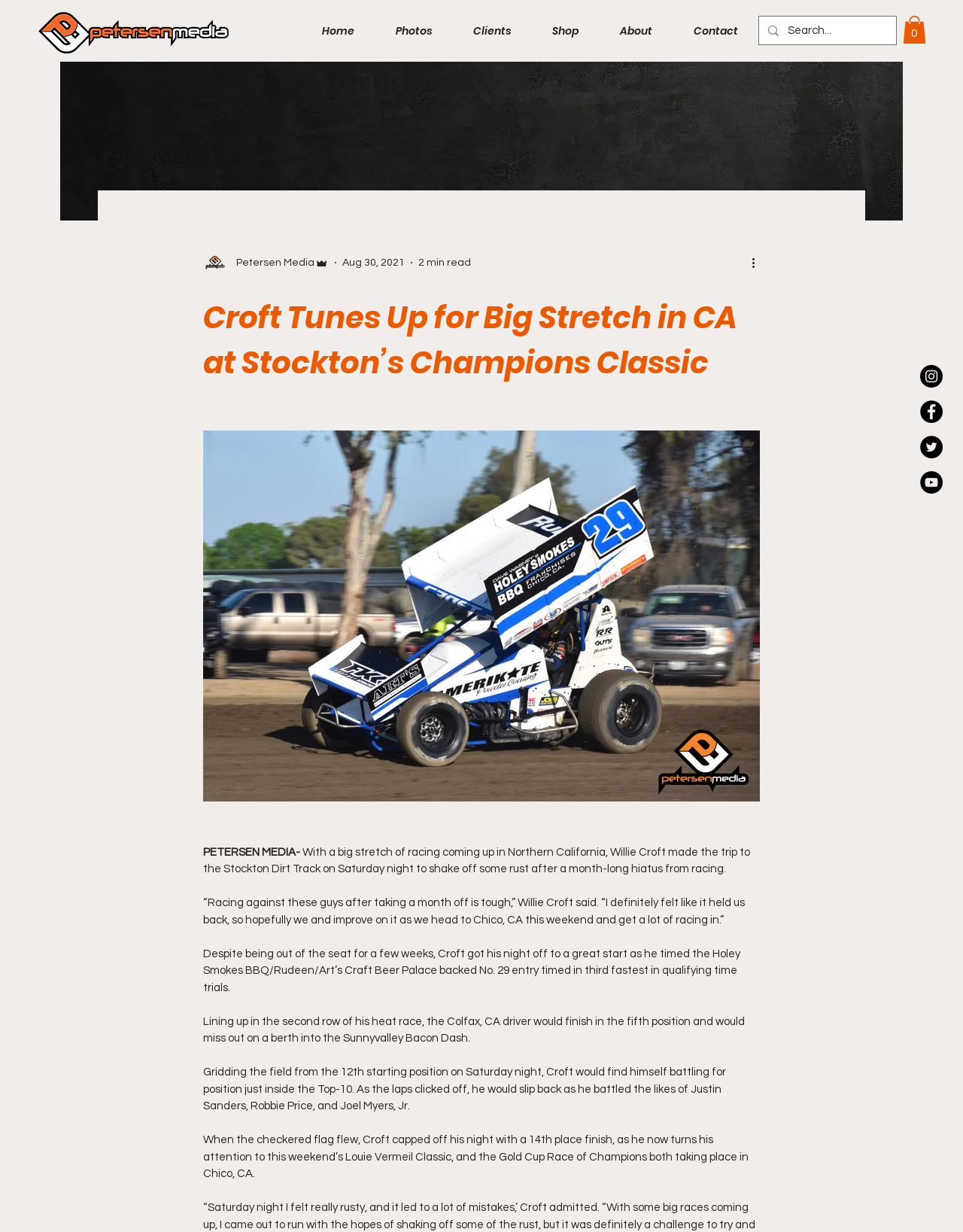Identify the bounding box coordinates of the clickable region to carry out the given instruction: "Read more about Willie Croft".

[0.211, 0.239, 0.789, 0.313]